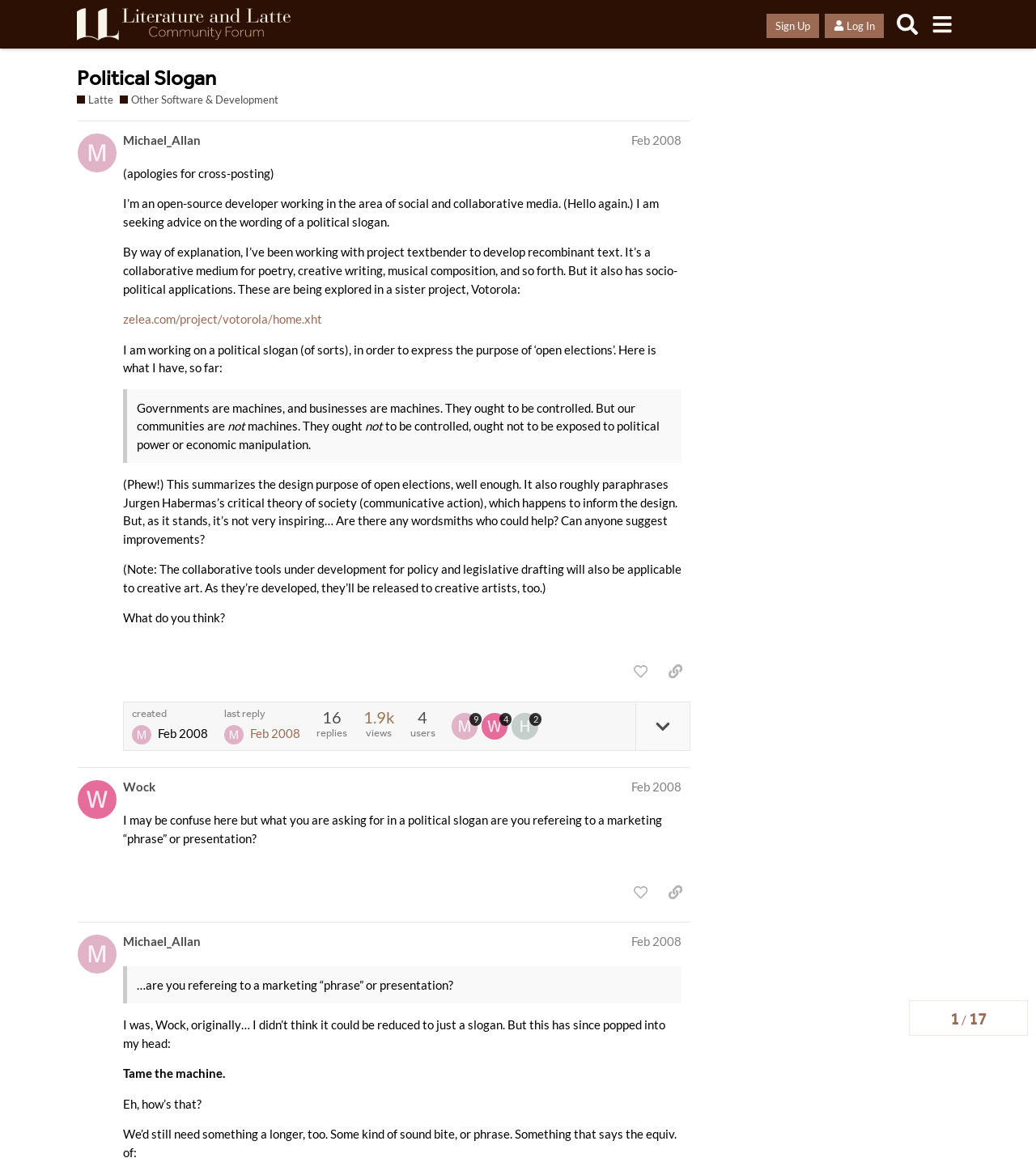Pinpoint the bounding box coordinates of the area that should be clicked to complete the following instruction: "Like the post by Wock". The coordinates must be given as four float numbers between 0 and 1, i.e., [left, top, right, bottom].

[0.604, 0.748, 0.633, 0.771]